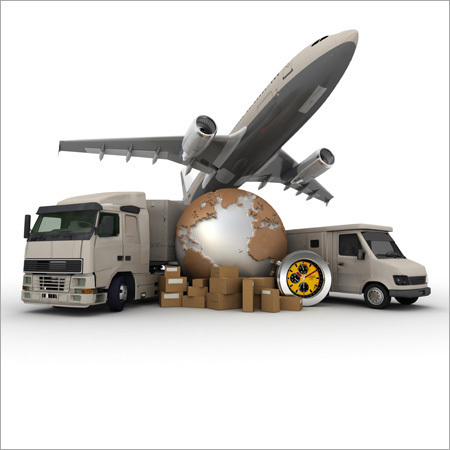Please examine the image and provide a detailed answer to the question: What is symbolized by the commercial airplane?

The commercial airplane ascending above the globe is a visual representation of air freight services, which play a crucial role in fast-paced logistics. This is evident from the context of the image, which is showcasing the essential components of modern supply chain management.